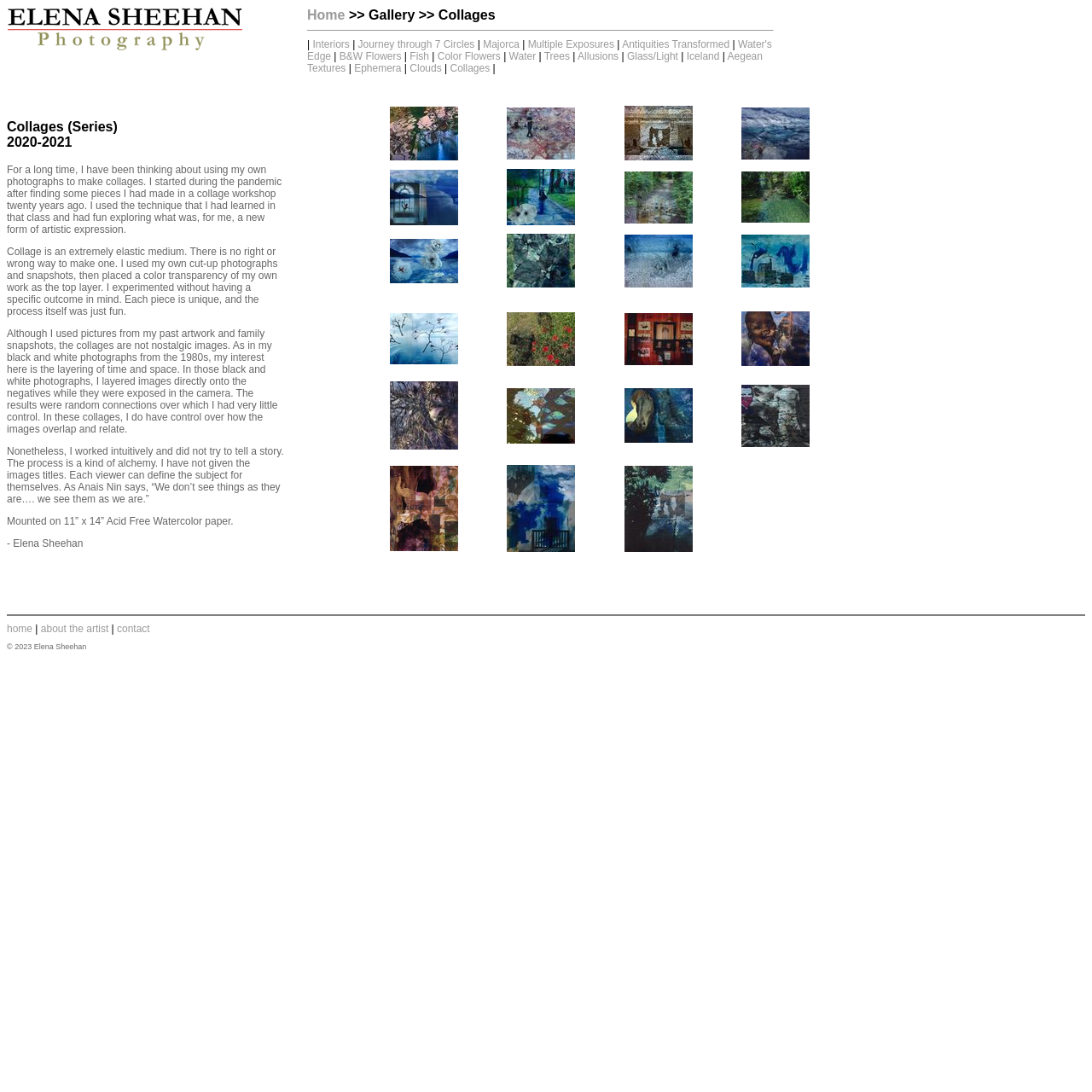Please respond in a single word or phrase: 
What is the medium used in the collages?

Photographs and color transparencies